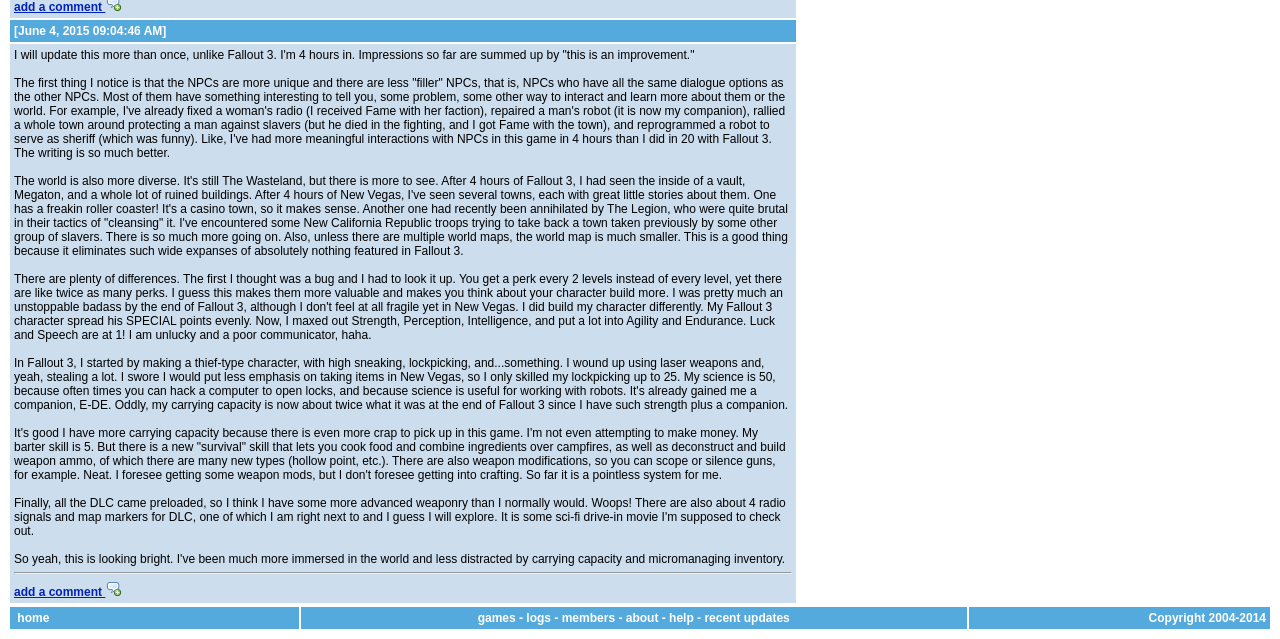Determine the bounding box coordinates of the clickable element to achieve the following action: 'add a comment'. Provide the coordinates as four float values between 0 and 1, formatted as [left, top, right, bottom].

[0.011, 0.0, 0.095, 0.022]